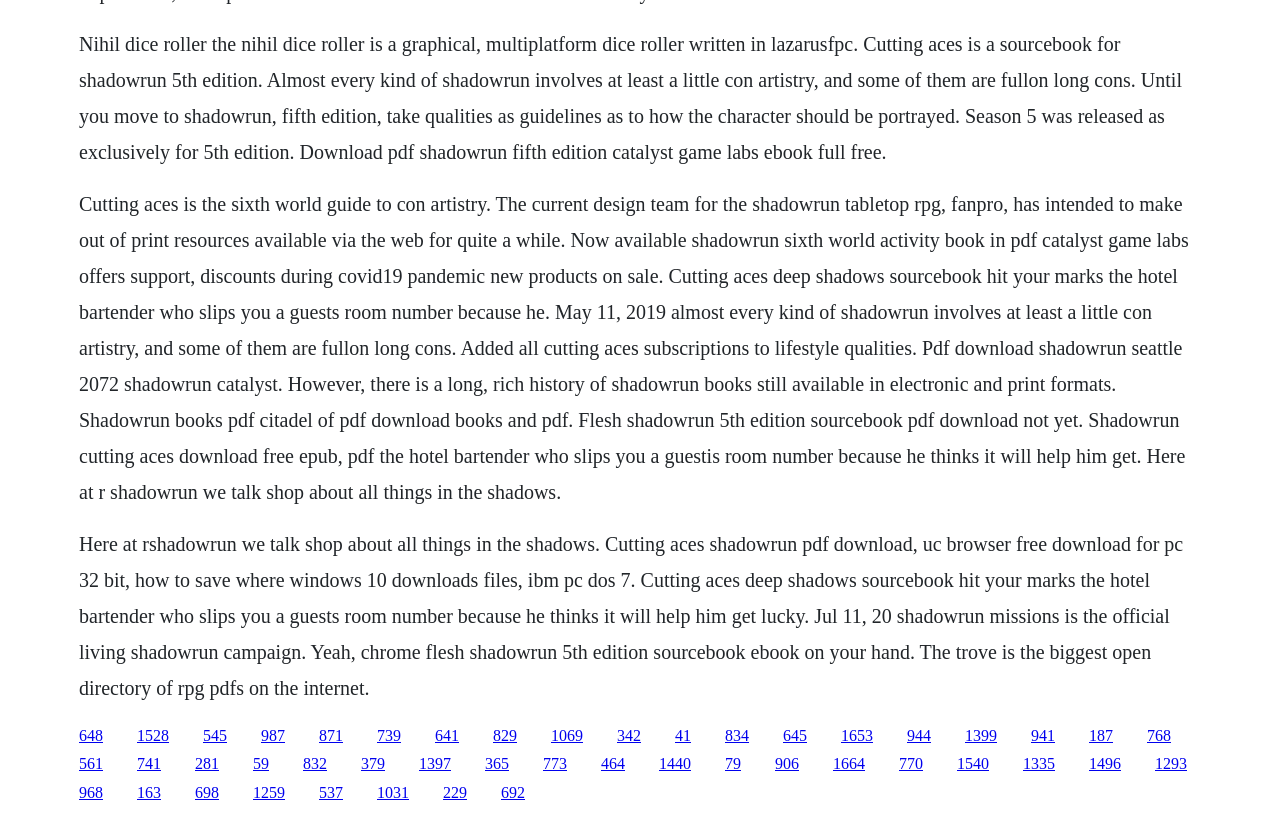Provide your answer to the question using just one word or phrase: What is the topic of discussion on this webpage?

Shadowrun